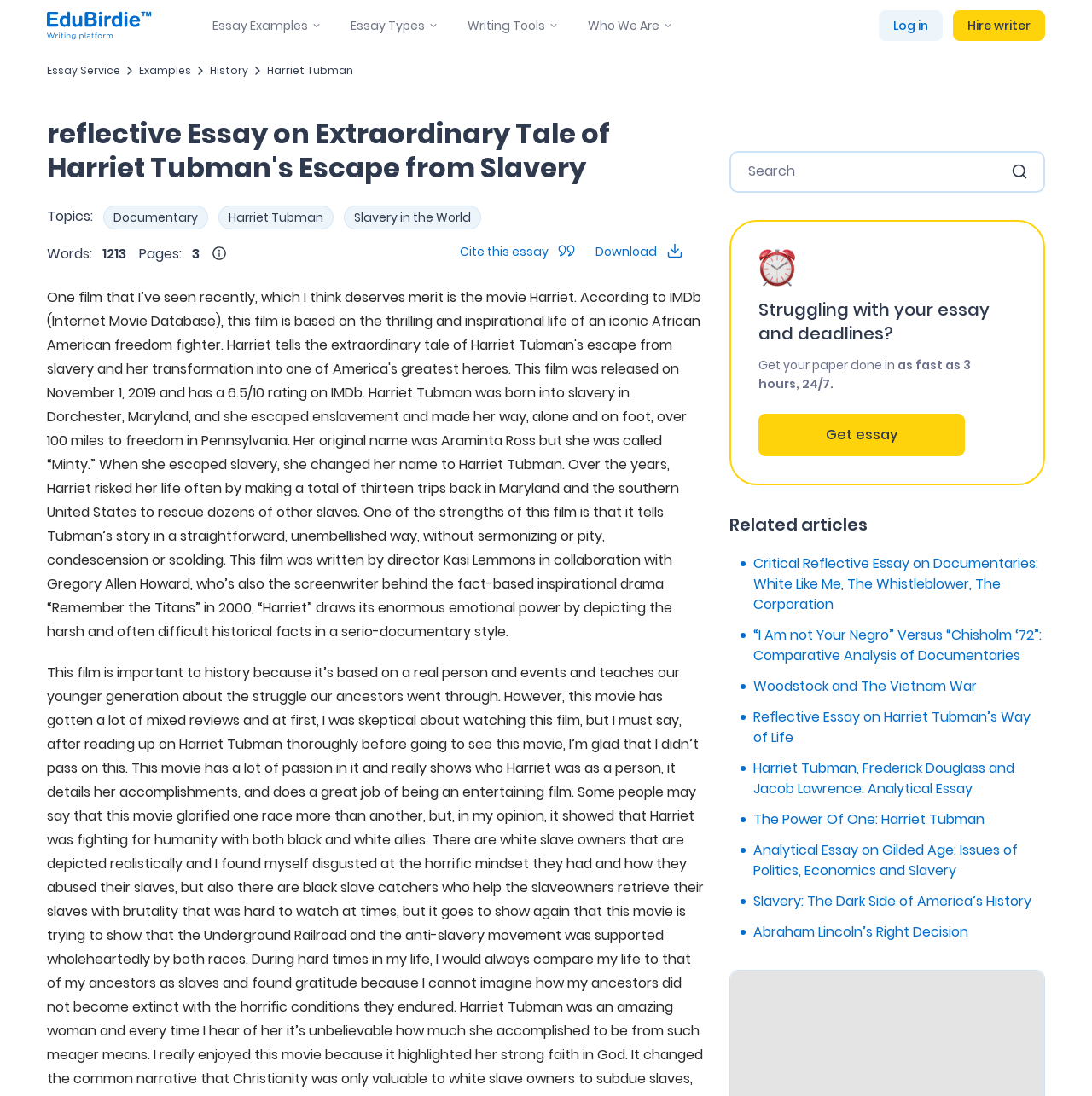What is the function of the textbox with the placeholder 'I’m searching for…'?
Please use the image to provide an in-depth answer to the question.

I determined the answer by looking at the textbox with the placeholder 'I’m searching for…' and the adjacent button labeled 'search button', which suggests that the textbox is used for searching.